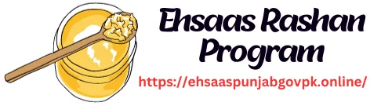What is the purpose of the URL below the logo?
Provide a one-word or short-phrase answer based on the image.

To provide further information